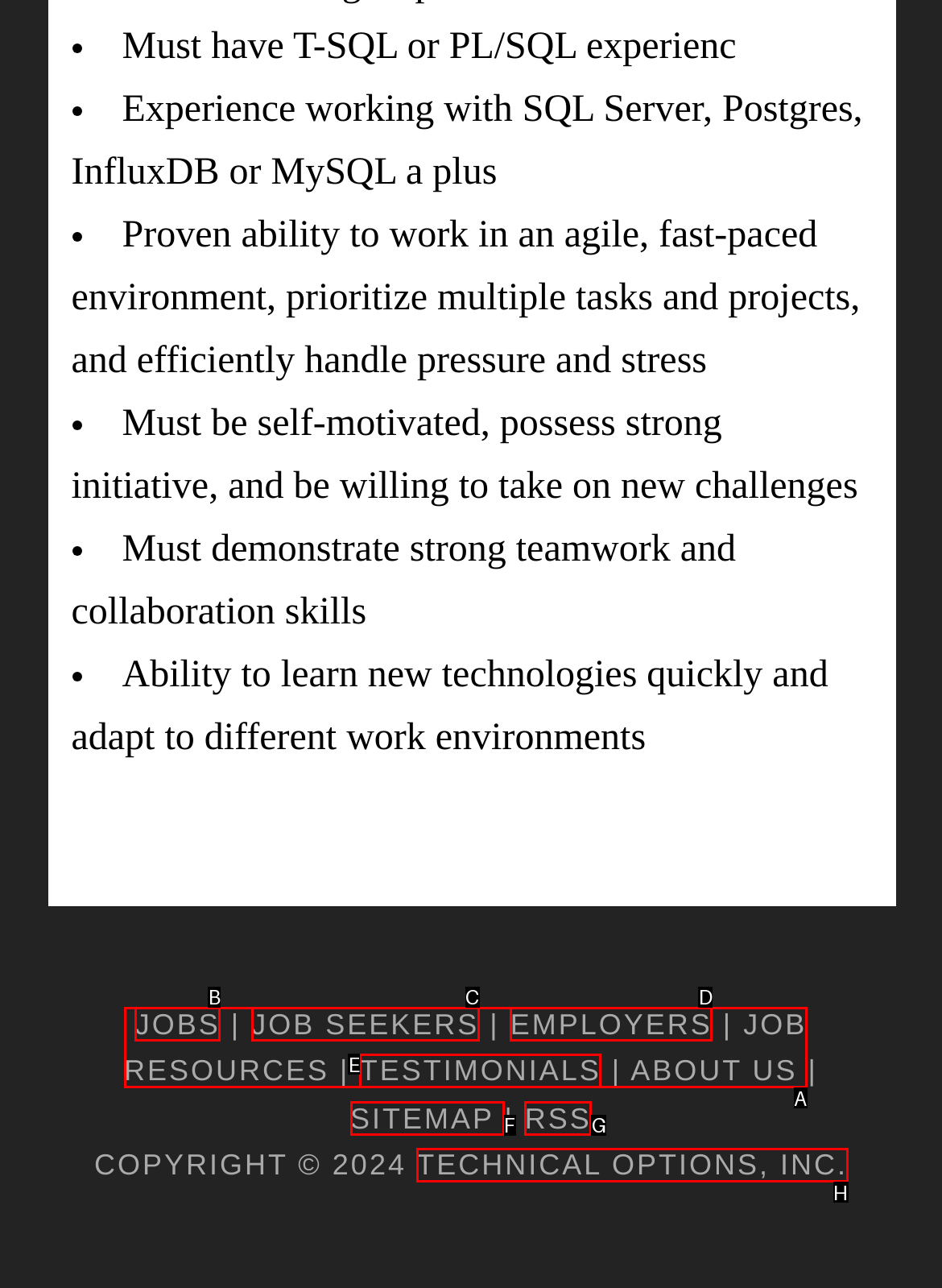Identify the HTML element that matches the description: Sitemap
Respond with the letter of the correct option.

F